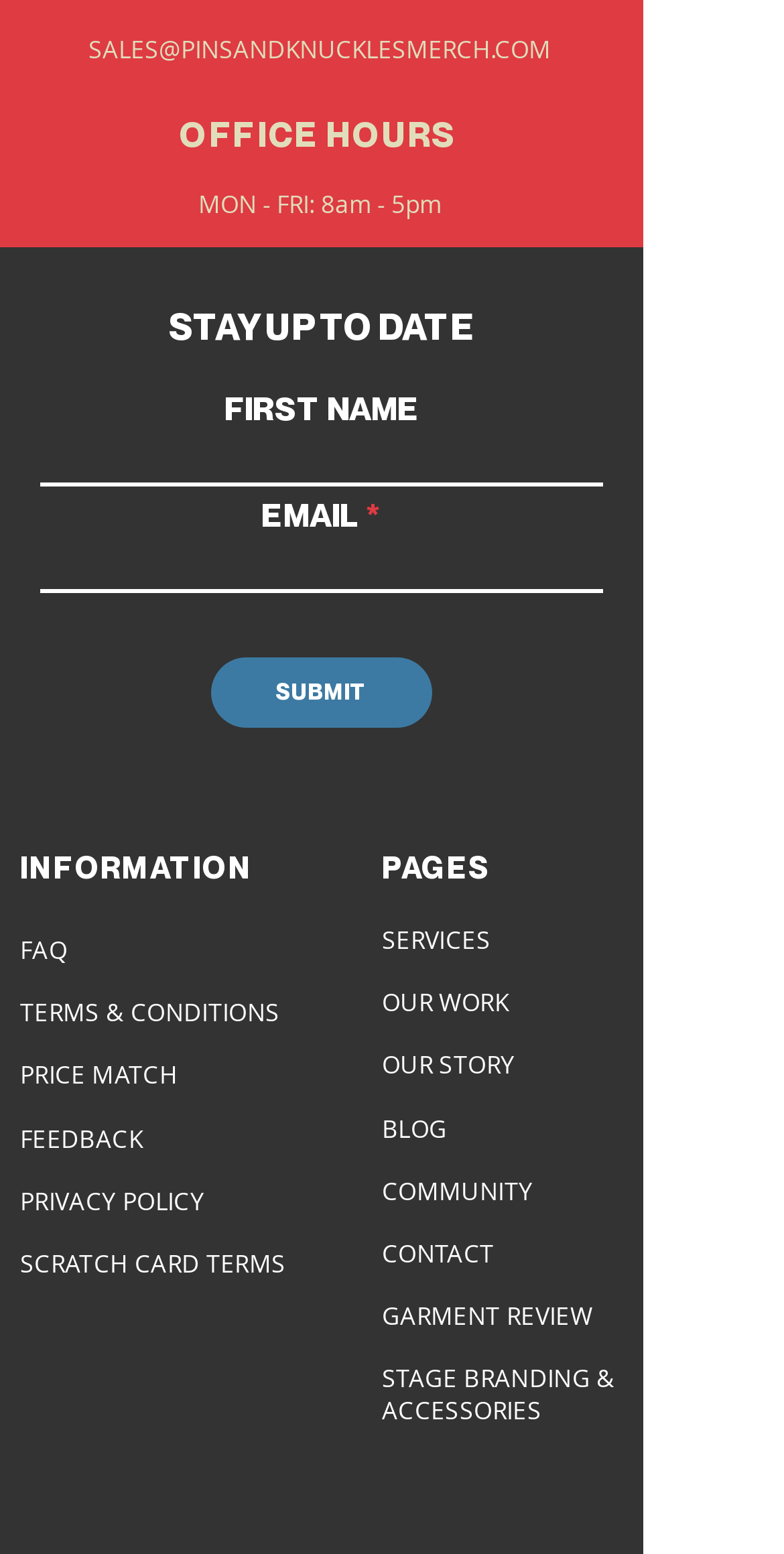Give a short answer to this question using one word or a phrase:
What is the last link in the 'INFORMATION' section?

PRIVACY POLICY